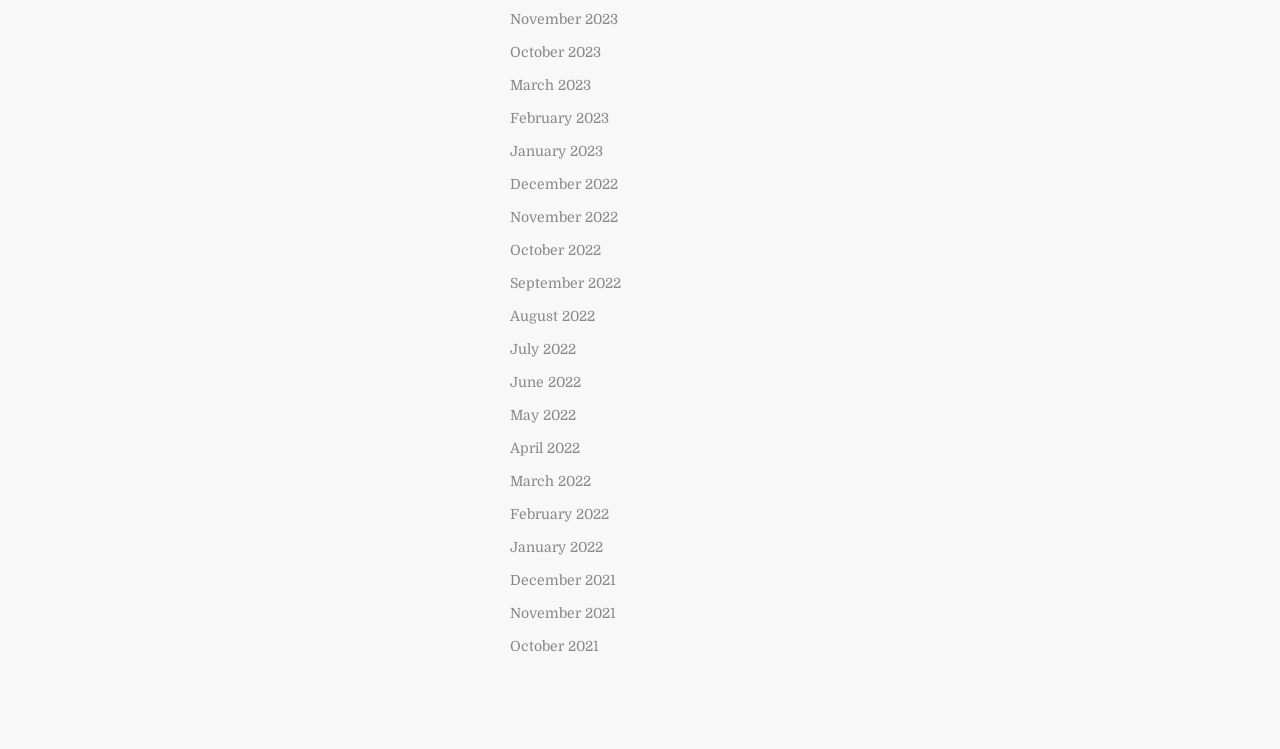Identify the bounding box coordinates for the region of the element that should be clicked to carry out the instruction: "view November 2023". The bounding box coordinates should be four float numbers between 0 and 1, i.e., [left, top, right, bottom].

[0.398, 0.015, 0.483, 0.036]